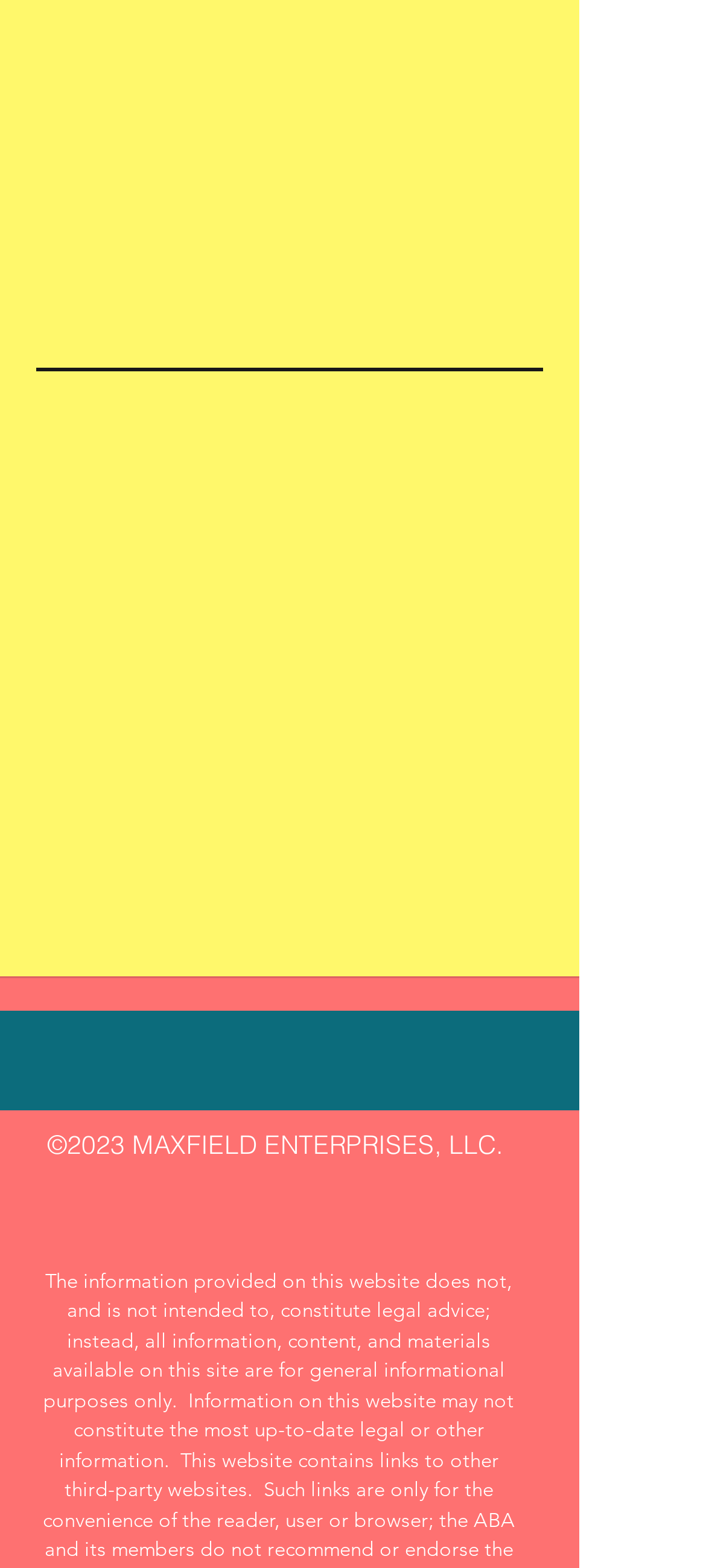How many social media links are available?
Use the information from the screenshot to give a comprehensive response to the question.

I counted the number of social media links in the 'Social Bar' section, which includes Instagram, Twitter, LinkedIn, YouTube, Pinterest, and TikTok.